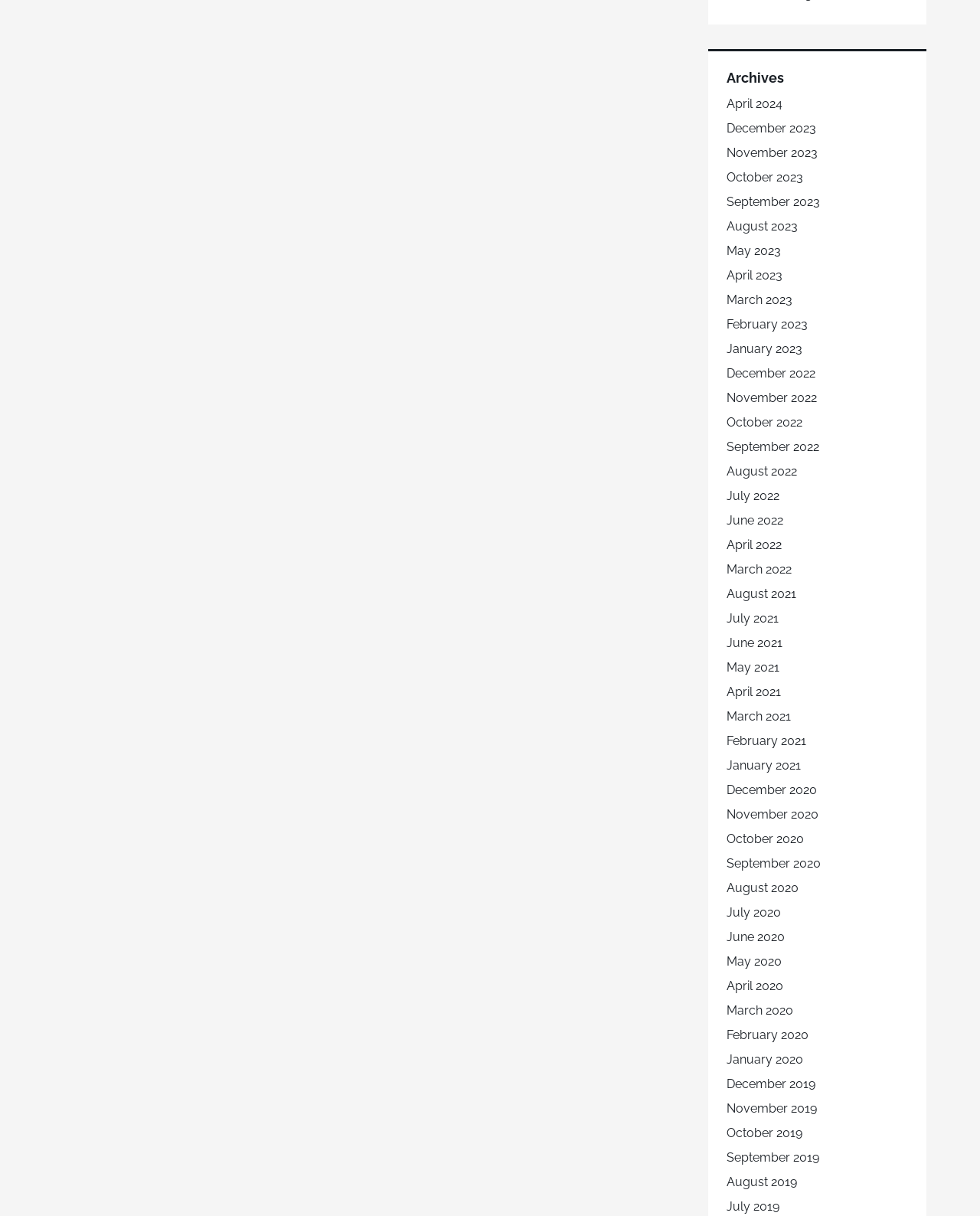How many months are available in the archives for the year 2023?
Refer to the image and respond with a one-word or short-phrase answer.

12